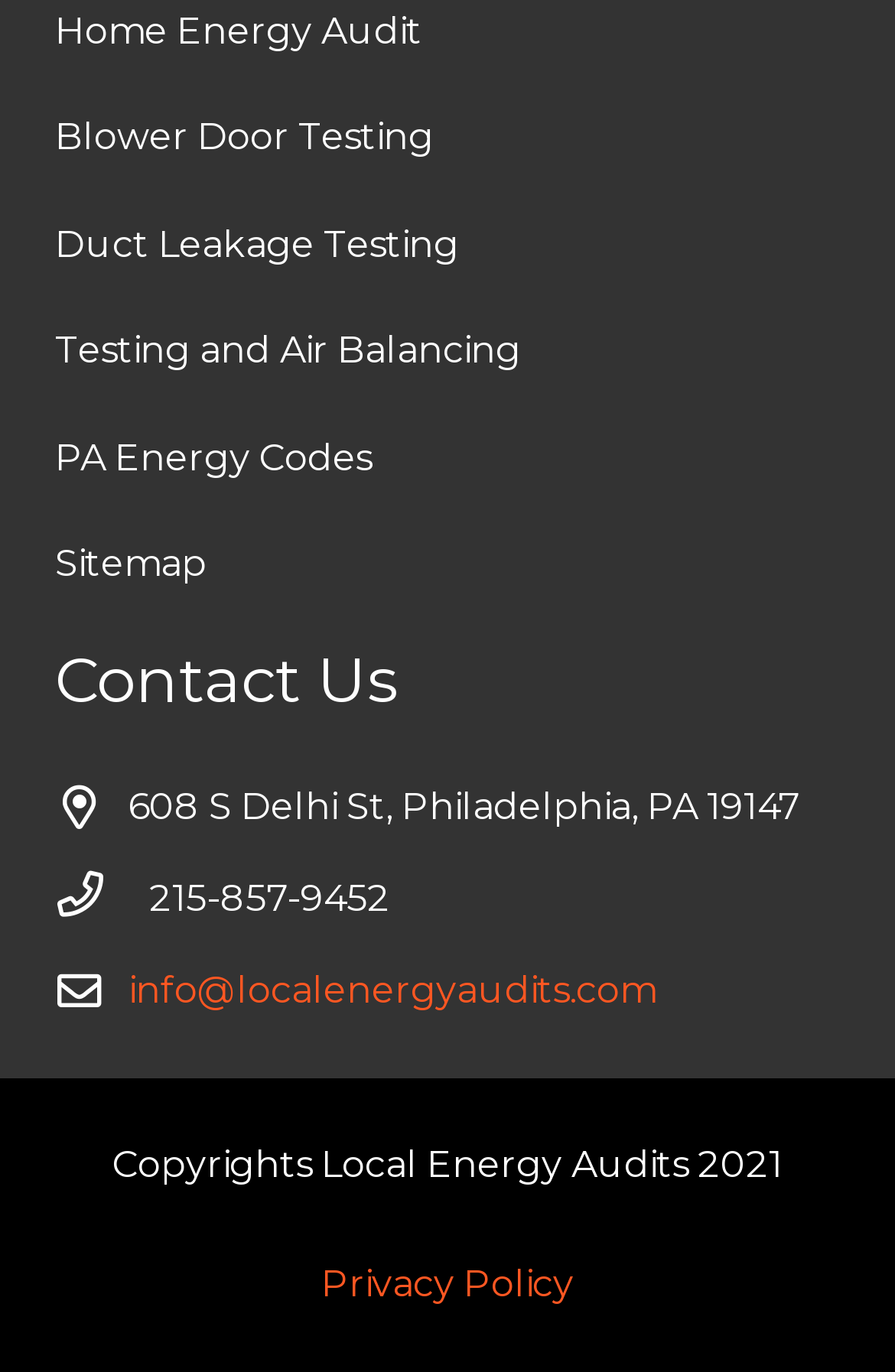Please find the bounding box for the following UI element description. Provide the coordinates in (top-left x, top-left y, bottom-right x, bottom-right y) format, with values between 0 and 1: info@localenergyaudits.com

[0.144, 0.706, 0.733, 0.738]